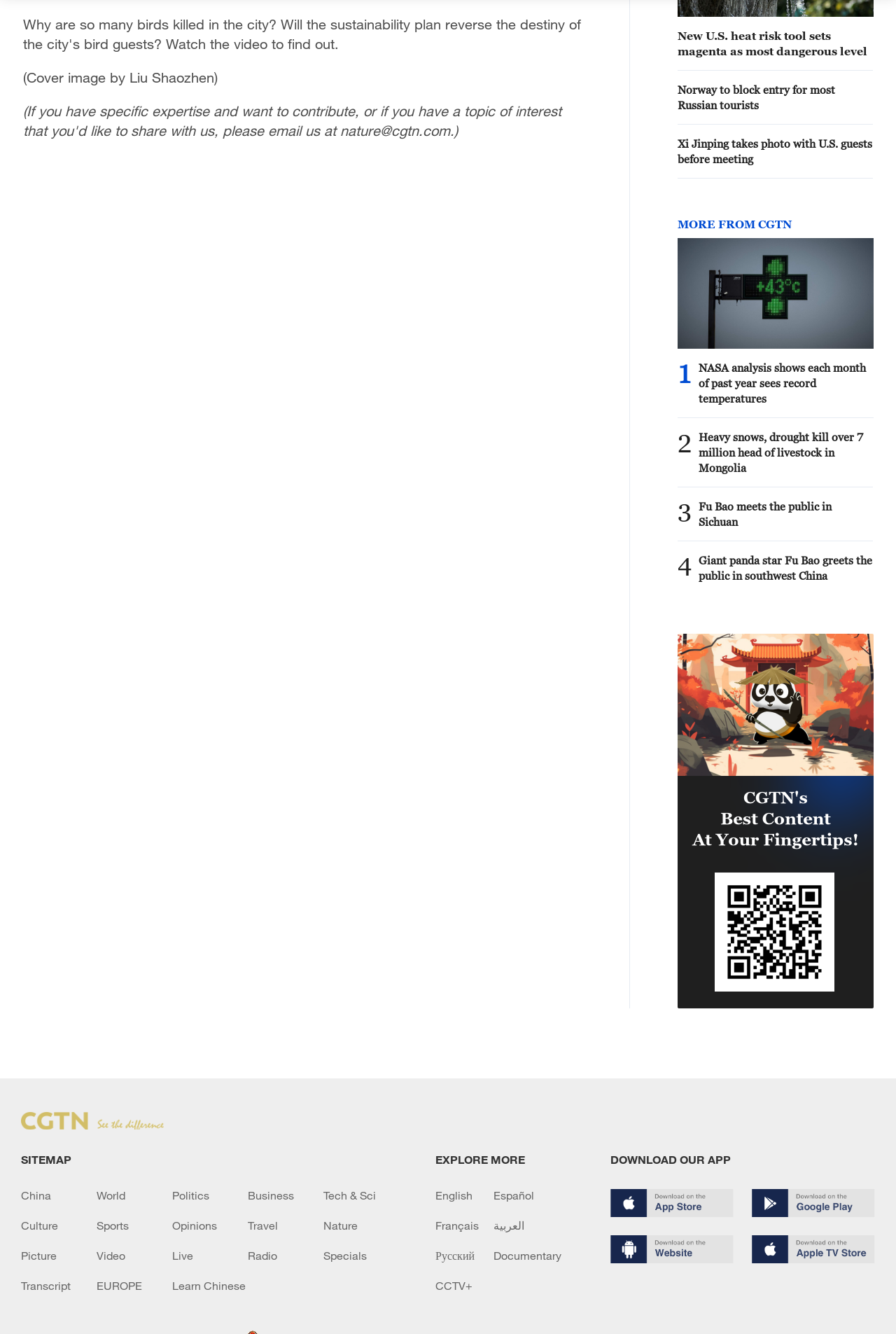Using the element description Tech & Sci, predict the bounding box coordinates for the UI element. Provide the coordinates in (top-left x, top-left y, bottom-right x, bottom-right y) format with values ranging from 0 to 1.

[0.361, 0.891, 0.445, 0.901]